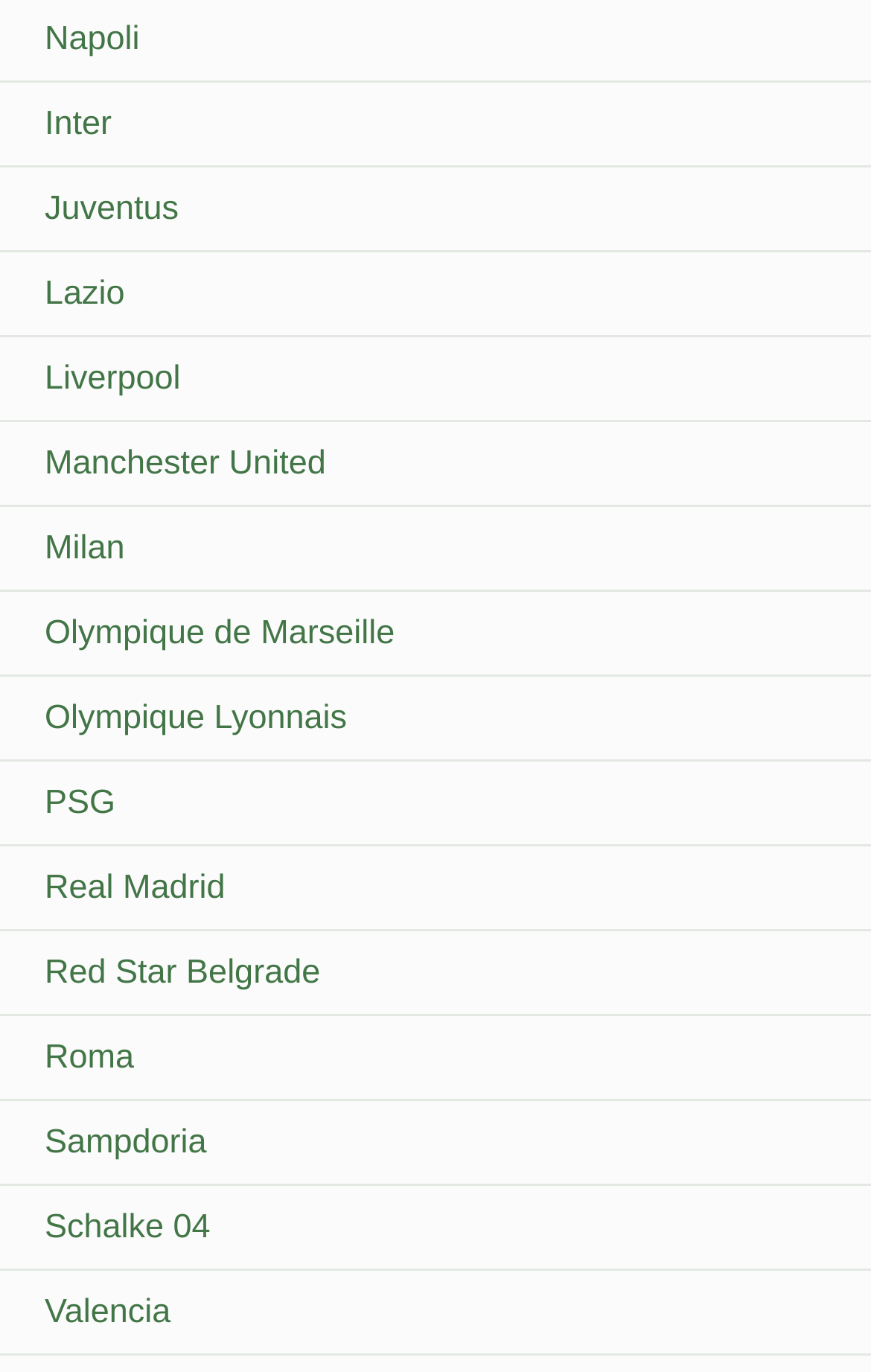Which team is listed at the top?
Please use the image to provide a one-word or short phrase answer.

Napoli